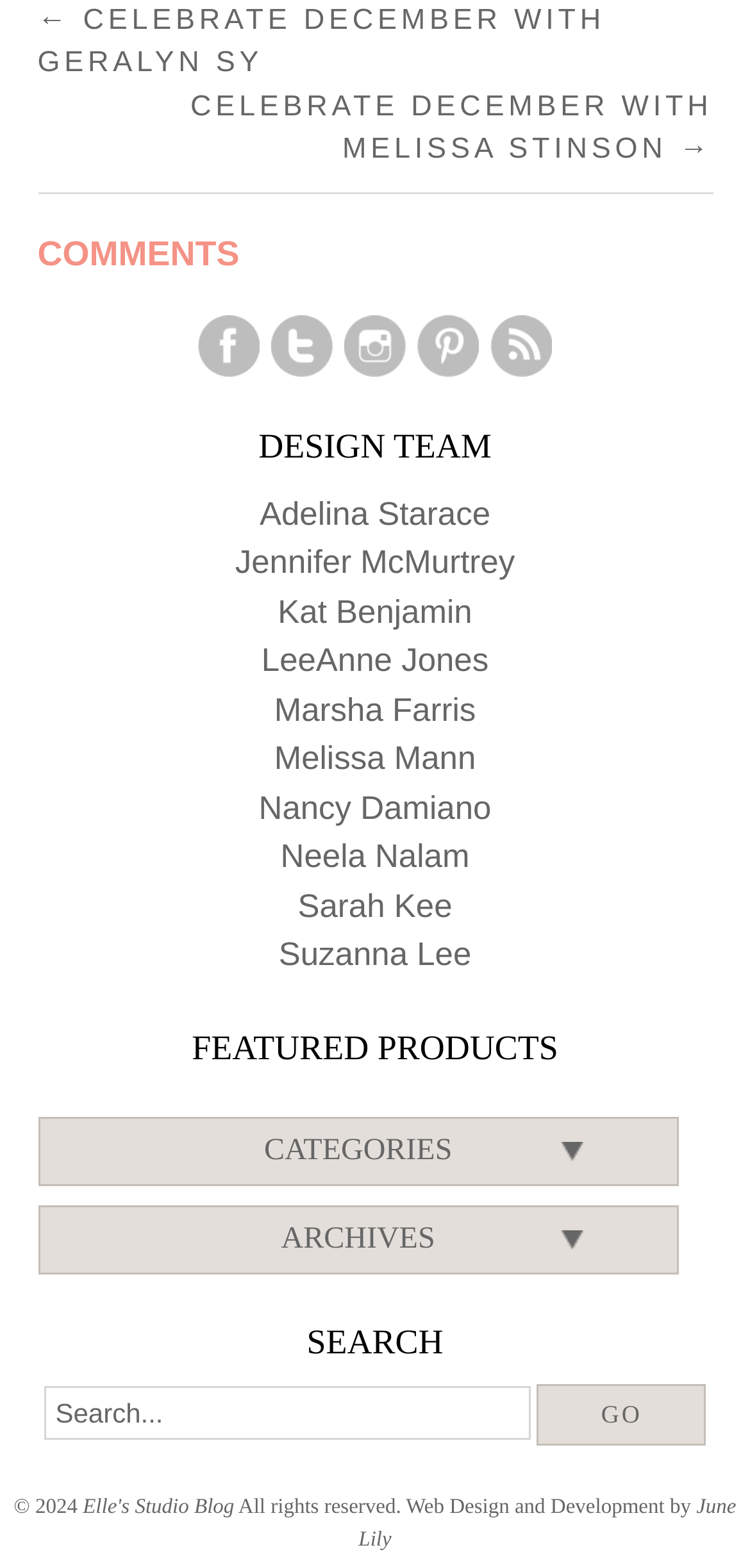What is the text above the SEARCH textbox?
From the image, respond with a single word or phrase.

Search...